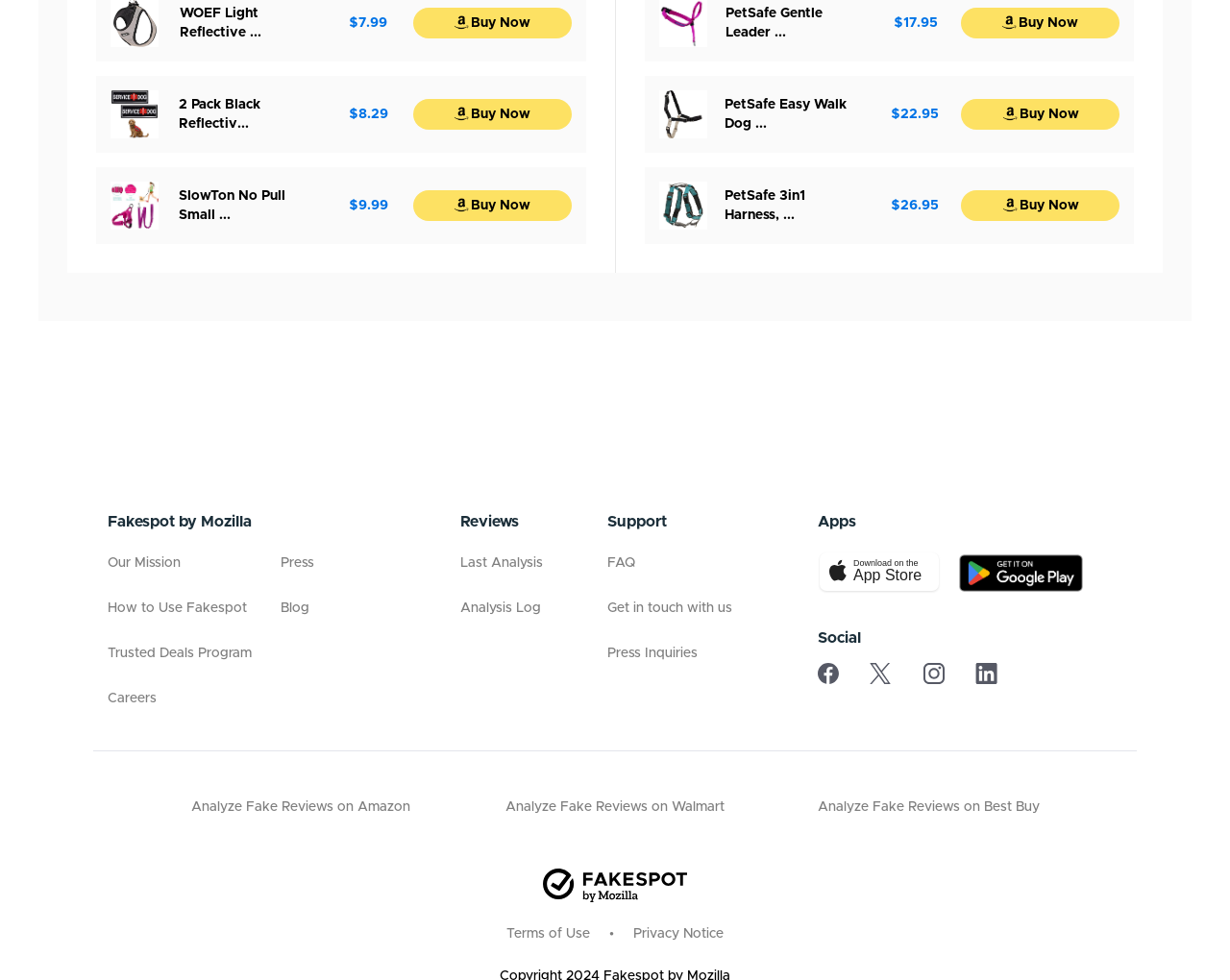What is the purpose of the 'Analyze Fake Reviews' links?
Offer a detailed and exhaustive answer to the question.

I looked at the links labeled 'Analyze Fake Reviews on Amazon', 'Analyze Fake Reviews on Walmart', and 'Analyze Fake Reviews on Best Buy'. These links appear to be for analyzing fake reviews on different websites.